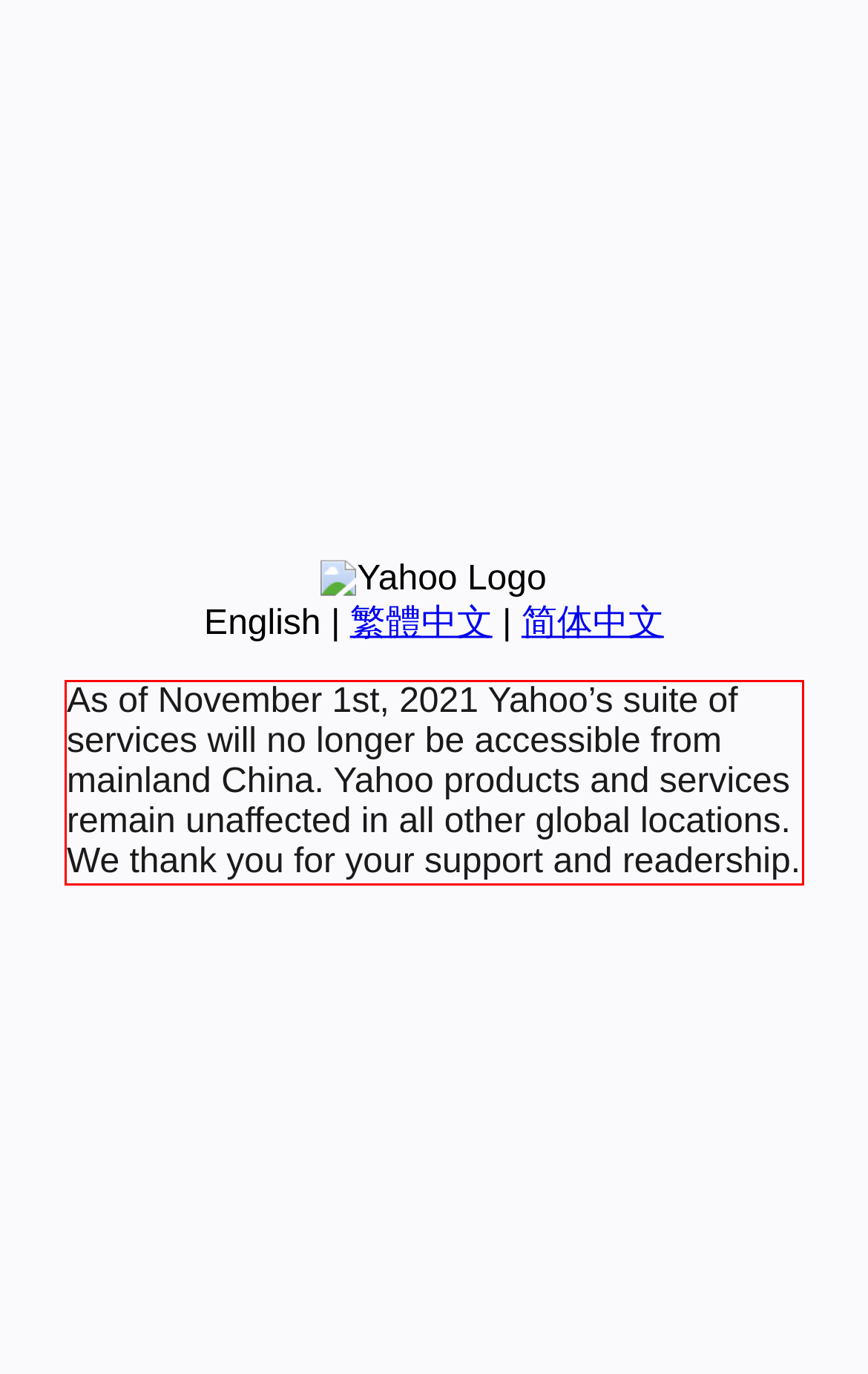Given a screenshot of a webpage with a red bounding box, please identify and retrieve the text inside the red rectangle.

As of November 1st, 2021 Yahoo’s suite of services will no longer be accessible from mainland China. Yahoo products and services remain unaffected in all other global locations. We thank you for your support and readership.